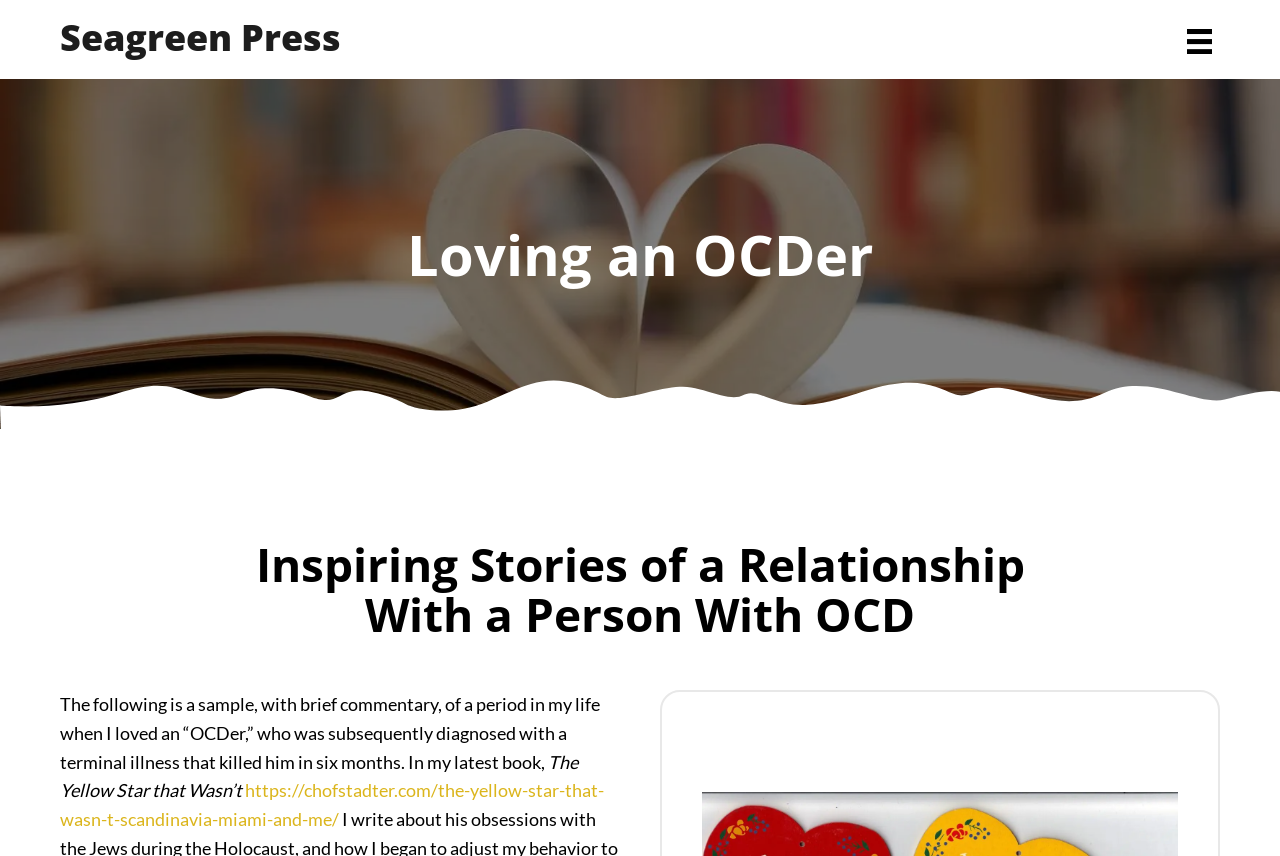What is the name of the author's latest book?
Could you please answer the question thoroughly and with as much detail as possible?

I inferred this answer by looking at the text content of the webpage, specifically the sentence 'In my latest book,' which is followed by the title 'The Yellow Star that Wasn’t'.